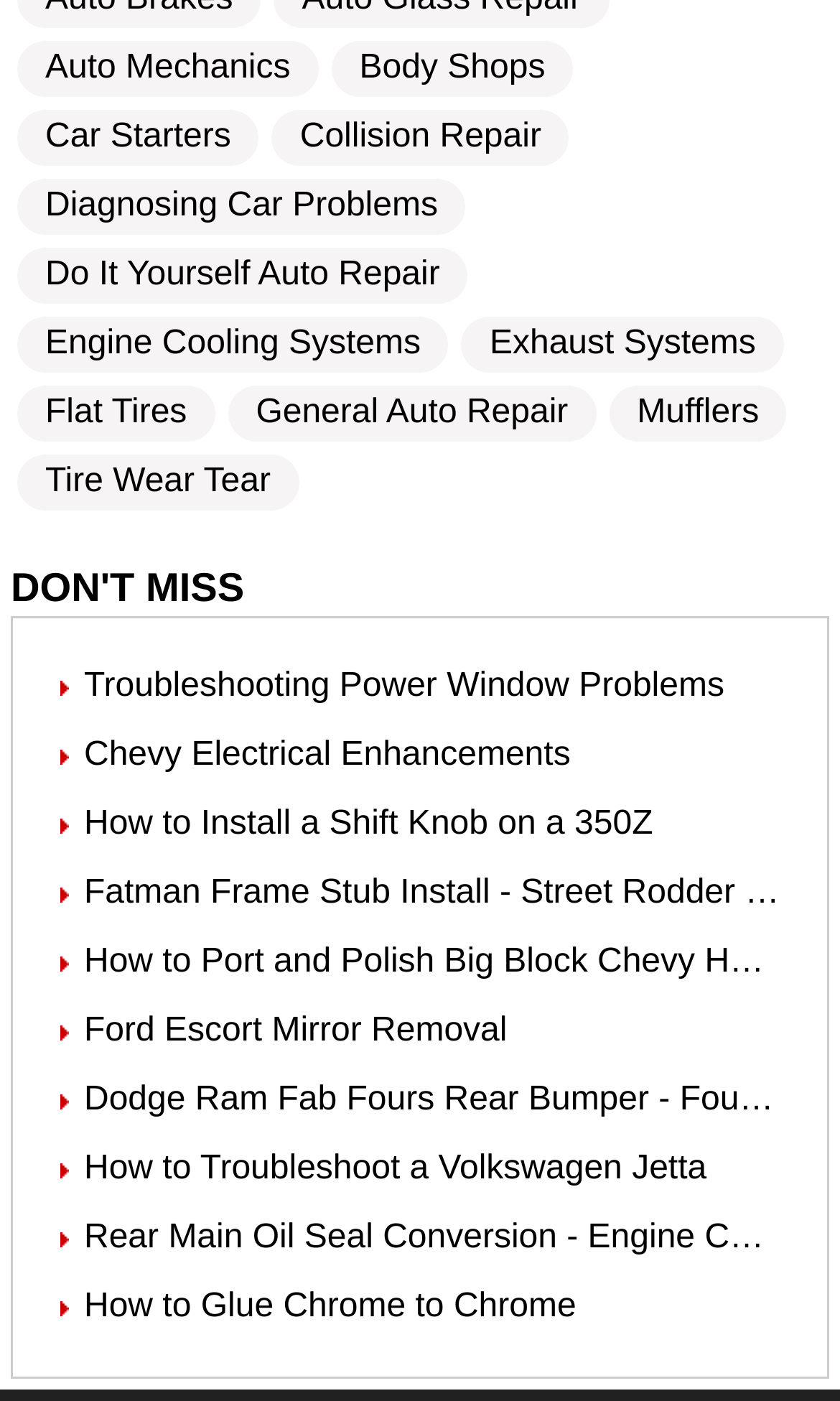Provide a one-word or brief phrase answer to the question:
How many list markers are there under the 'DON'T MISS' heading?

9